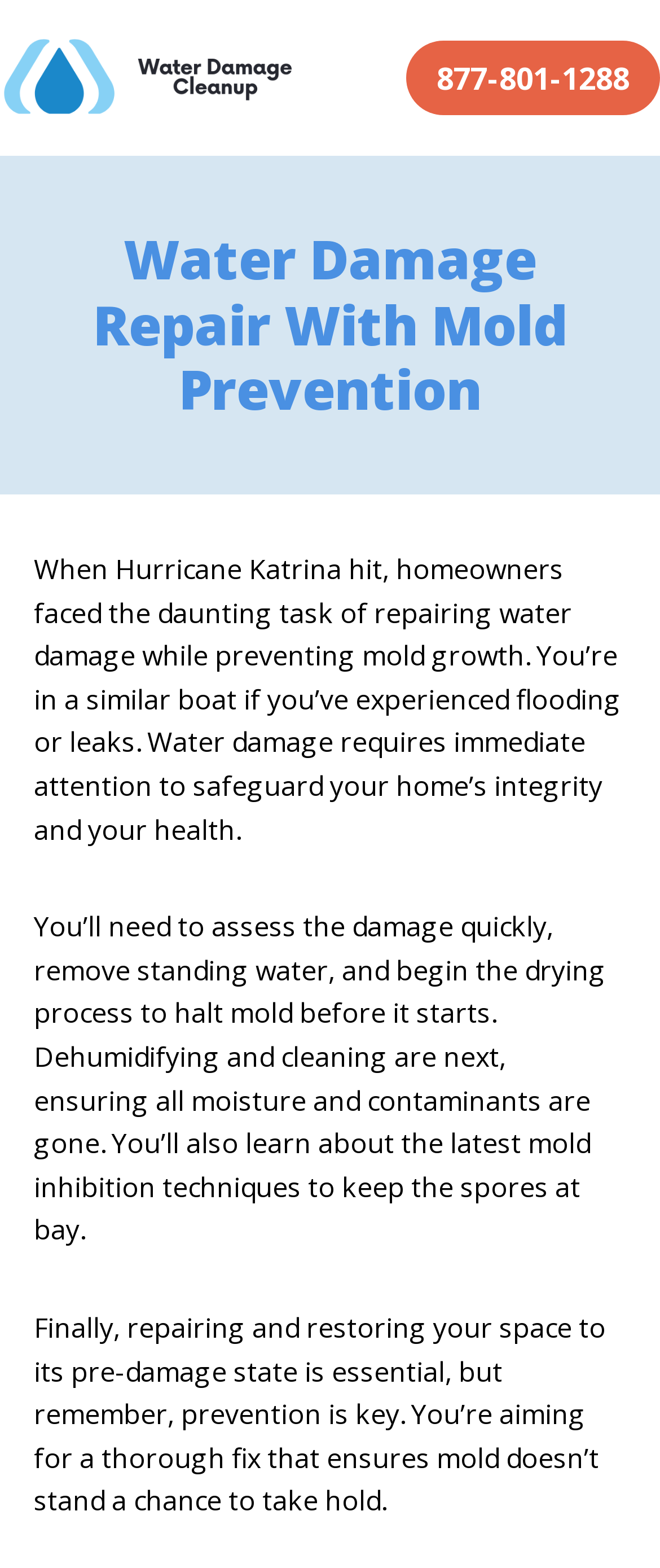What is the goal of water damage repair?
Please craft a detailed and exhaustive response to the question.

I found the goal of water damage repair by reading the StaticText element with the text 'When Hurricane Katrina hit, homeowners faced the daunting task of repairing water damage while preventing mold growth.' which has a bounding box coordinate of [0.051, 0.351, 0.941, 0.541].